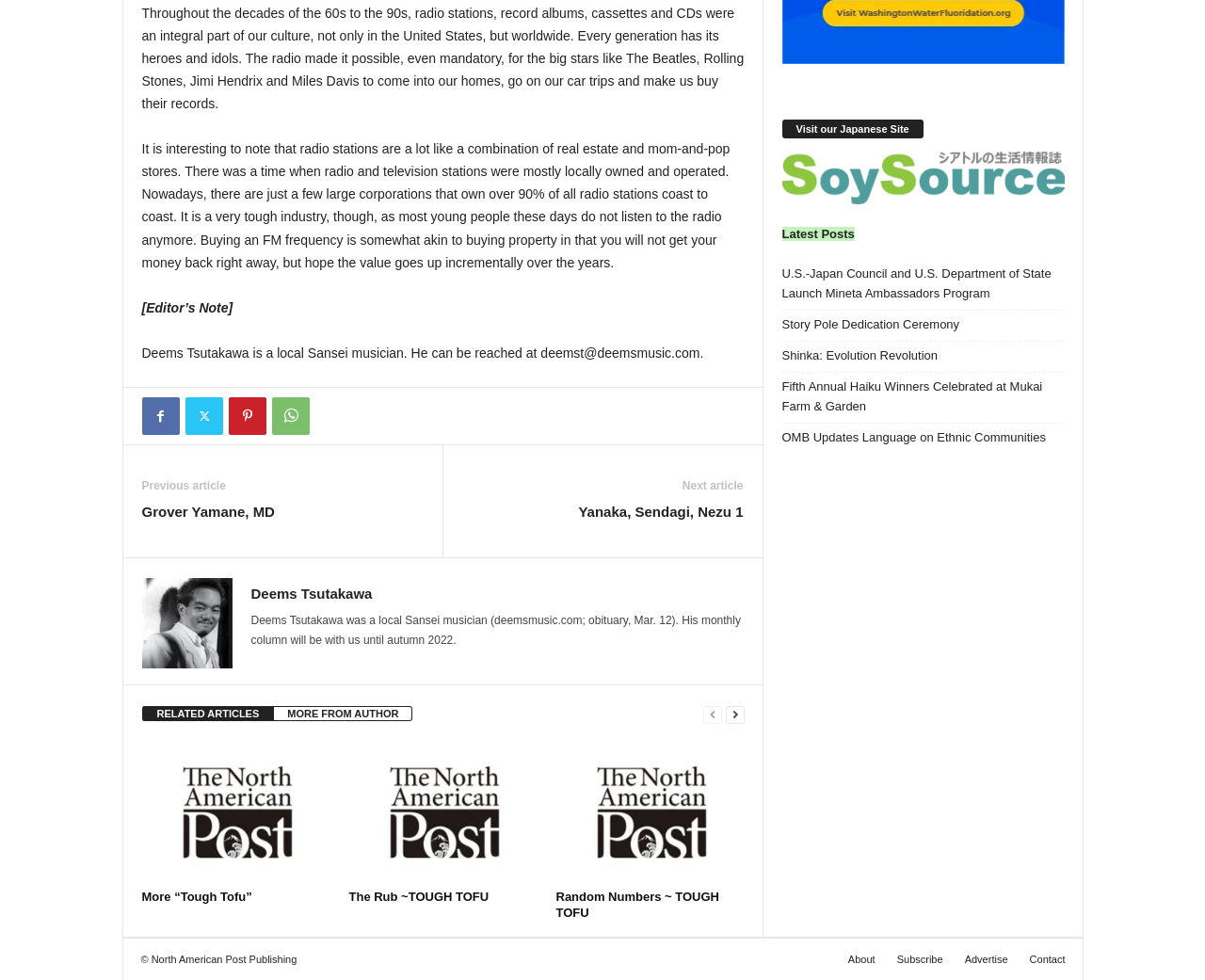Using the provided description Twitter, find the bounding box coordinates for the UI element. Provide the coordinates in (top-left x, top-left y, bottom-right x, bottom-right y) format, ensuring all values are between 0 and 1.

[0.154, 0.405, 0.185, 0.444]